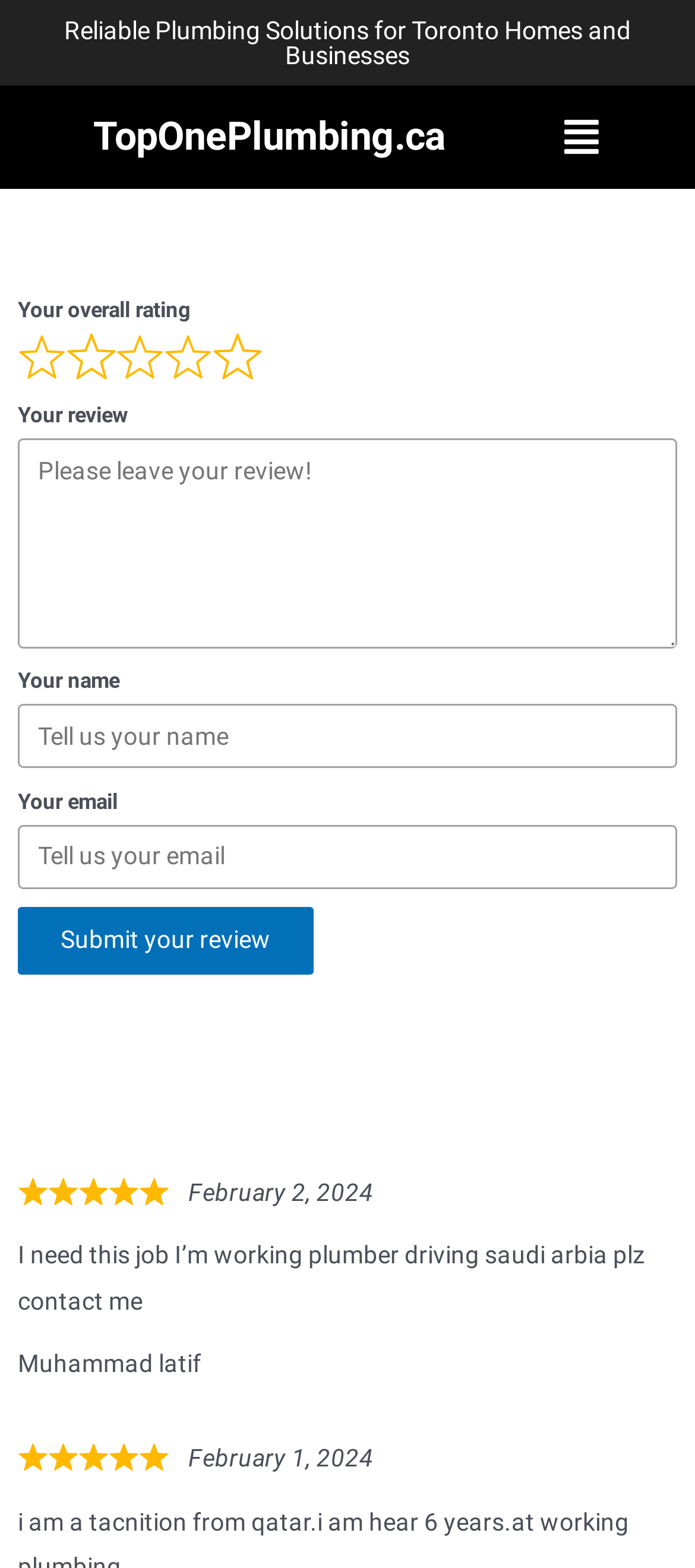How many reviews are currently displayed?
Look at the image and respond with a one-word or short phrase answer.

2